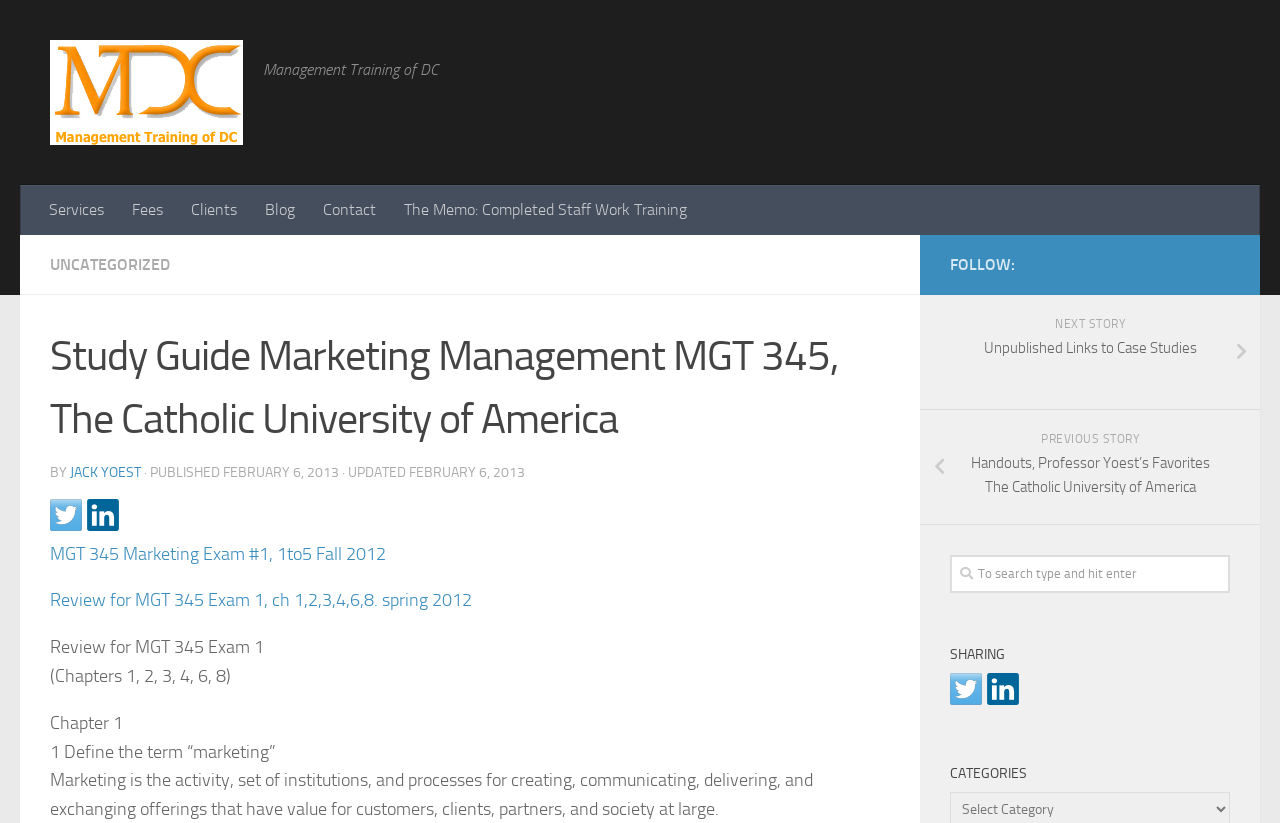Please identify the bounding box coordinates of the area I need to click to accomplish the following instruction: "Search in the textbox".

[0.742, 0.674, 0.961, 0.72]